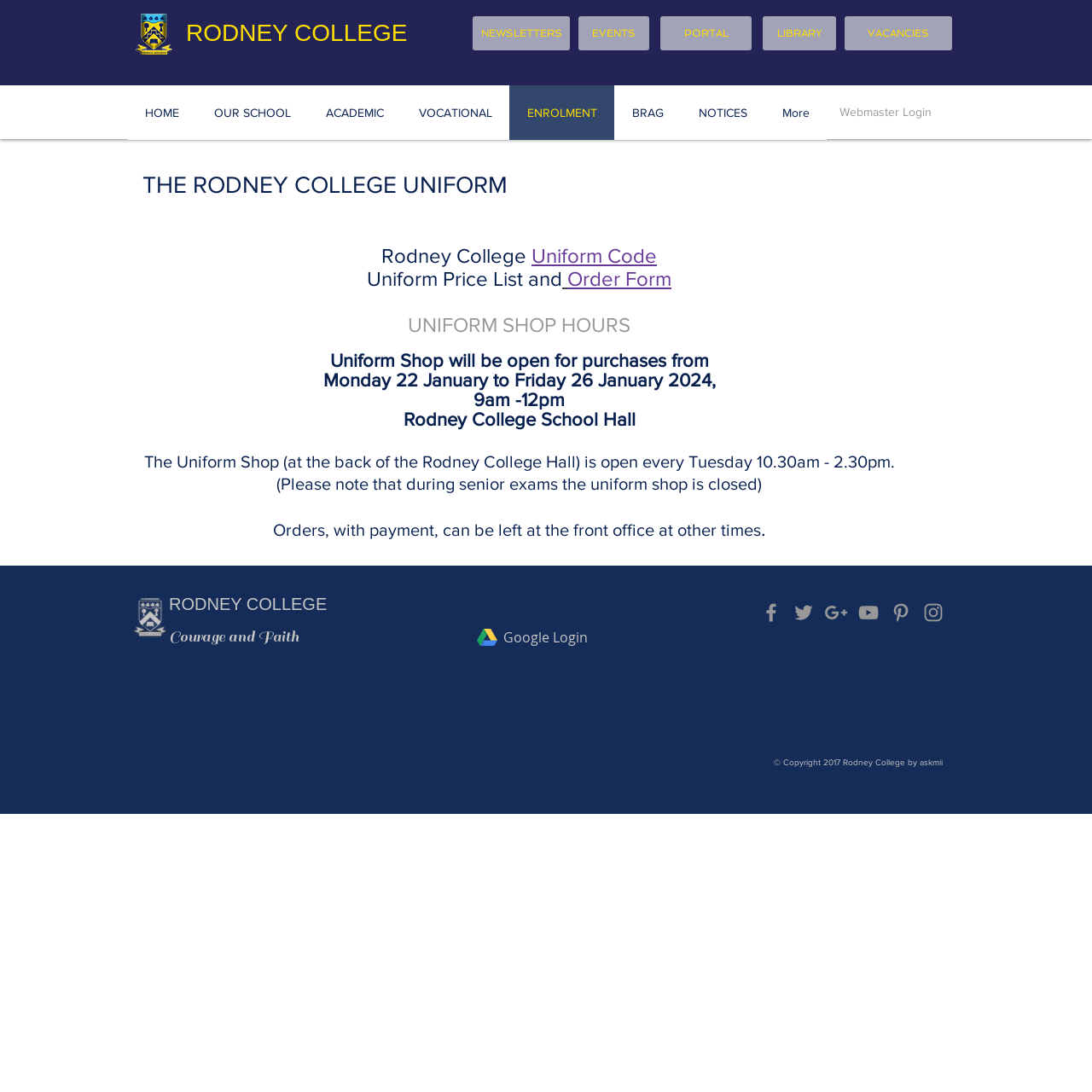What is the location of the Uniform Shop?
Please give a detailed answer to the question using the information shown in the image.

The location of the Uniform Shop is mentioned in the main content area, stating that it is located at the back of the Rodney College Hall.